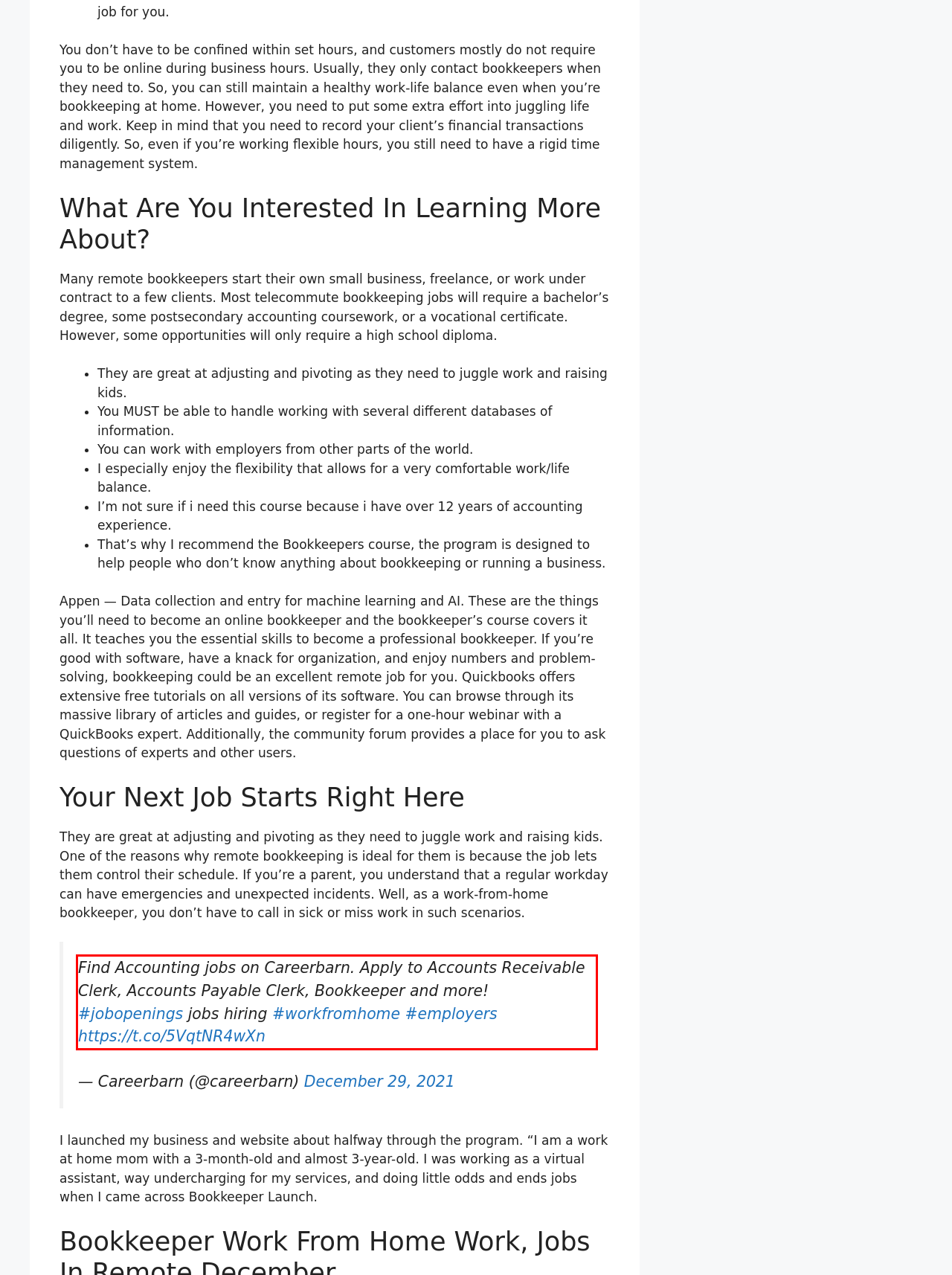From the given screenshot of a webpage, identify the red bounding box and extract the text content within it.

Find Accounting jobs on Careerbarn. Apply to Accounts Receivable Clerk, Accounts Payable Clerk, Bookkeeper and more! #jobopenings jobs hiring #workfromhome #employers https://t.co/5VqtNR4wXn